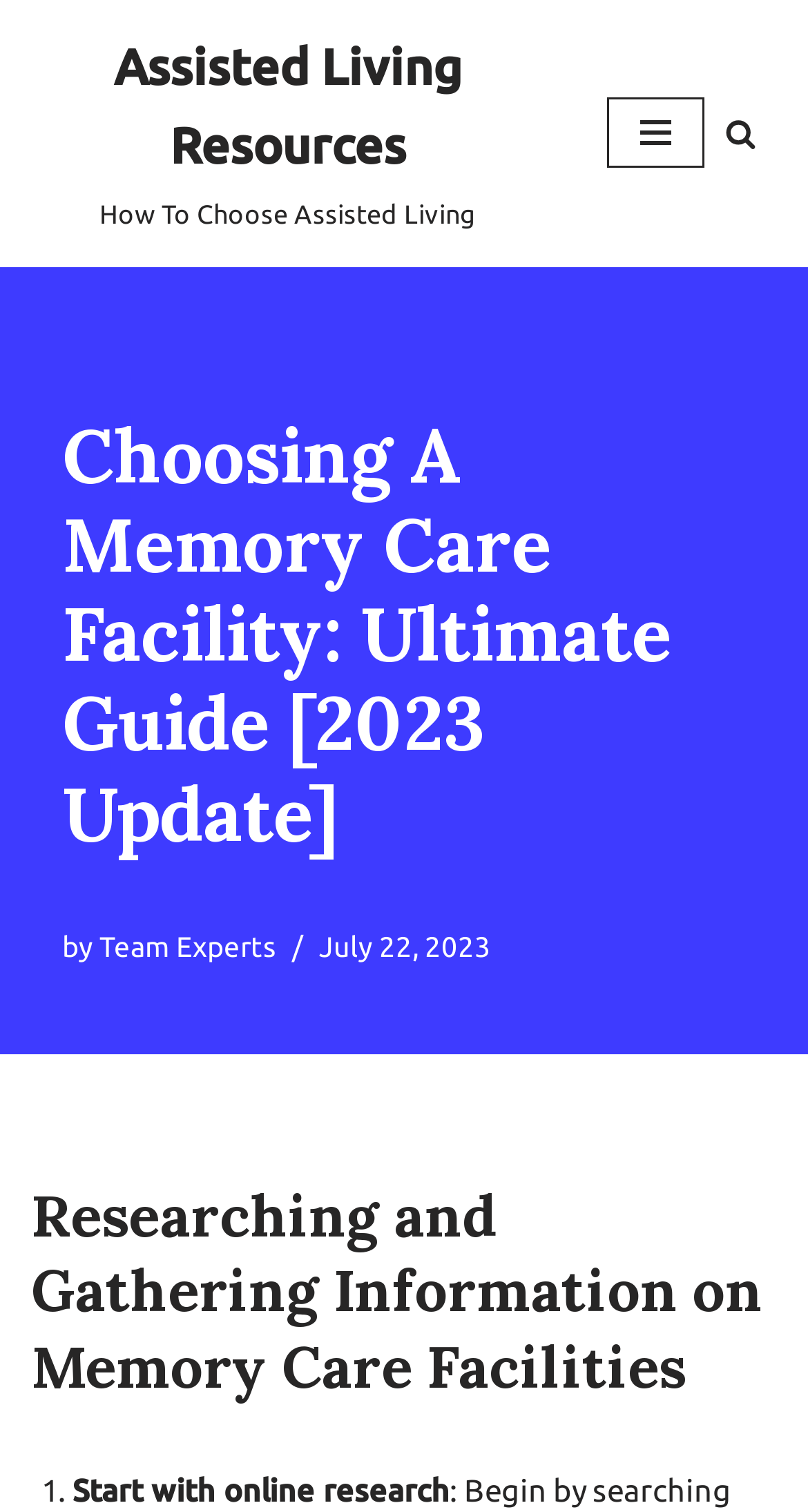Answer the question below in one word or phrase:
What is the date of the article 'Choosing A Memory Care Facility: Ultimate Guide [2023 Update]'?

July 22, 2023